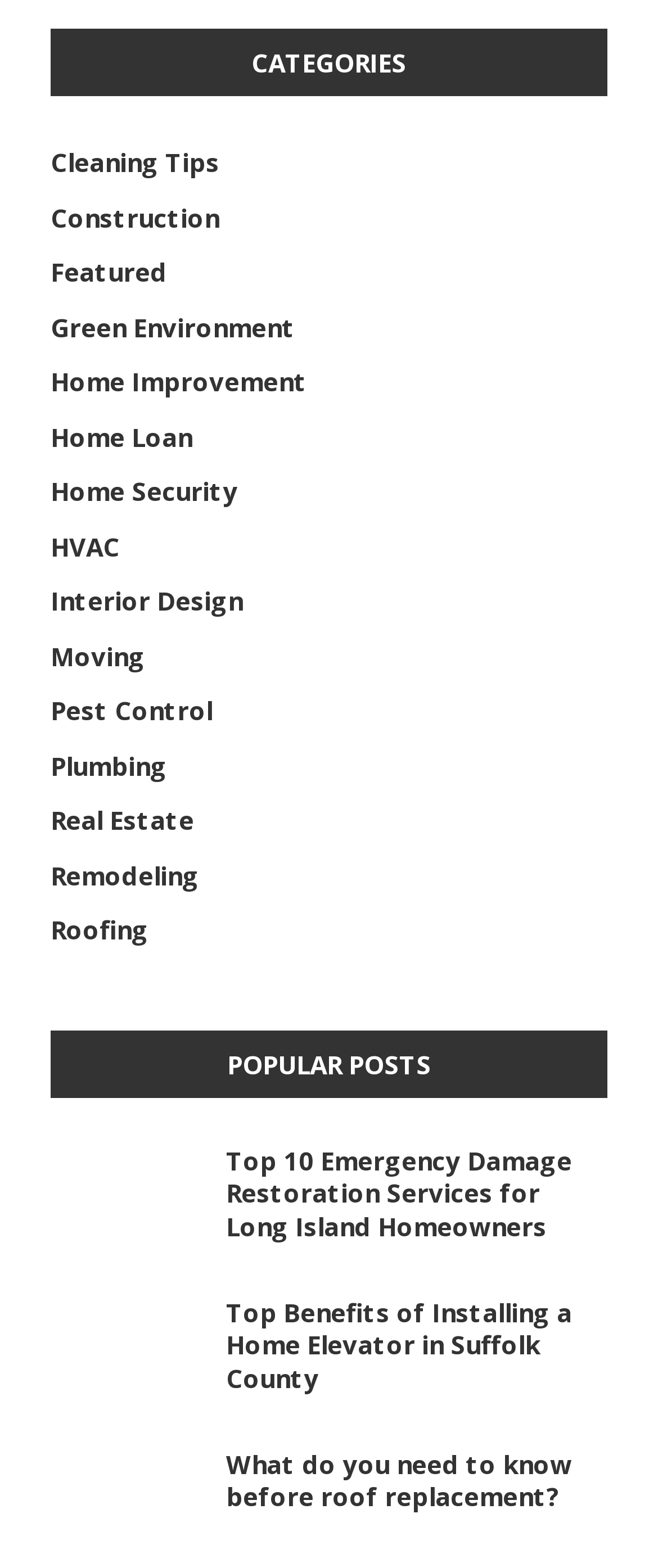What is the topic of the third popular post?
Can you provide an in-depth and detailed response to the question?

The webpage has a section labeled 'POPULAR POSTS' which lists several popular posts. The third popular post is titled 'What do you need to know before roof replacement?'.